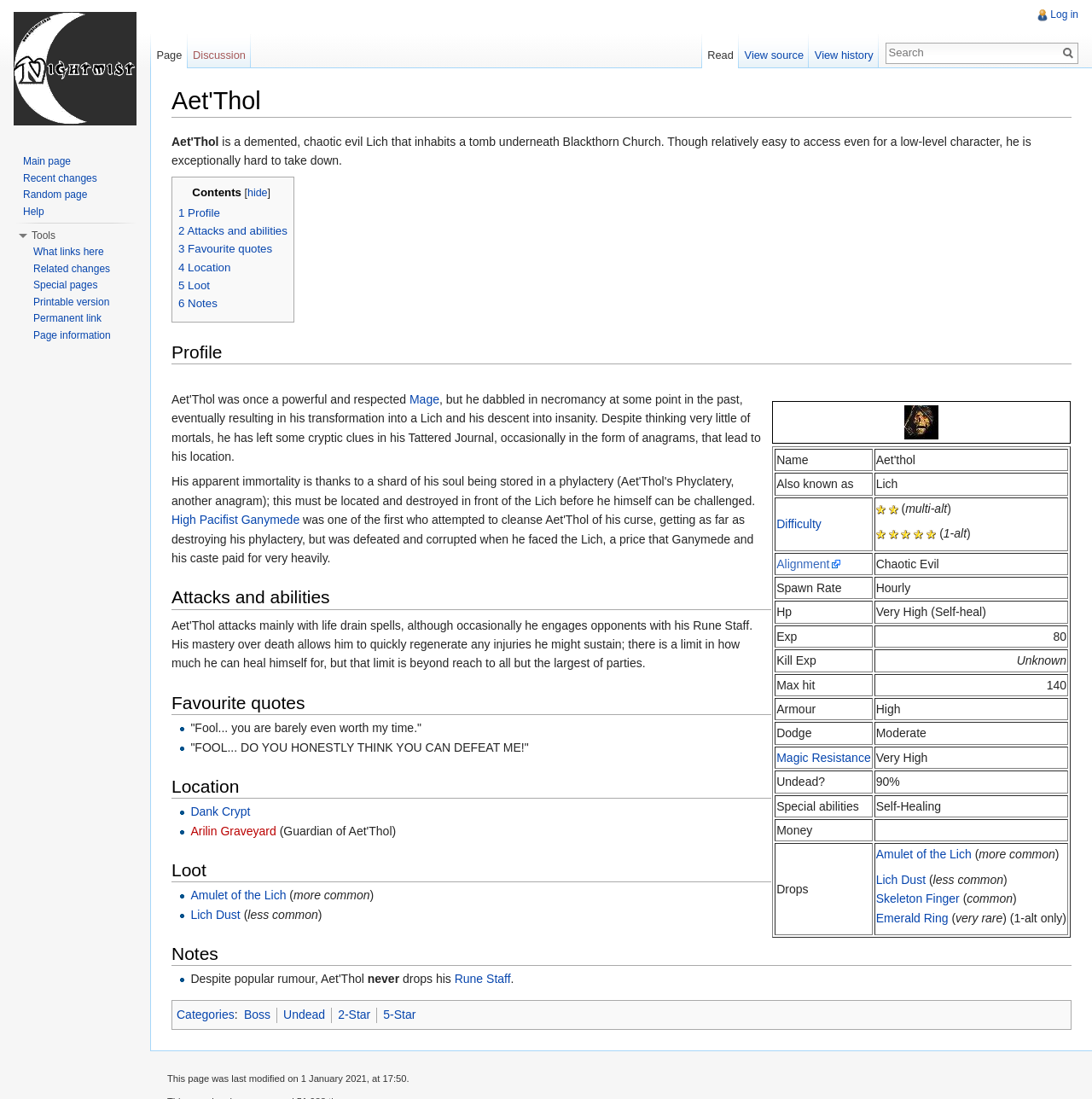Could you provide the bounding box coordinates for the portion of the screen to click to complete this instruction: "See the image"?

[0.828, 0.369, 0.859, 0.4]